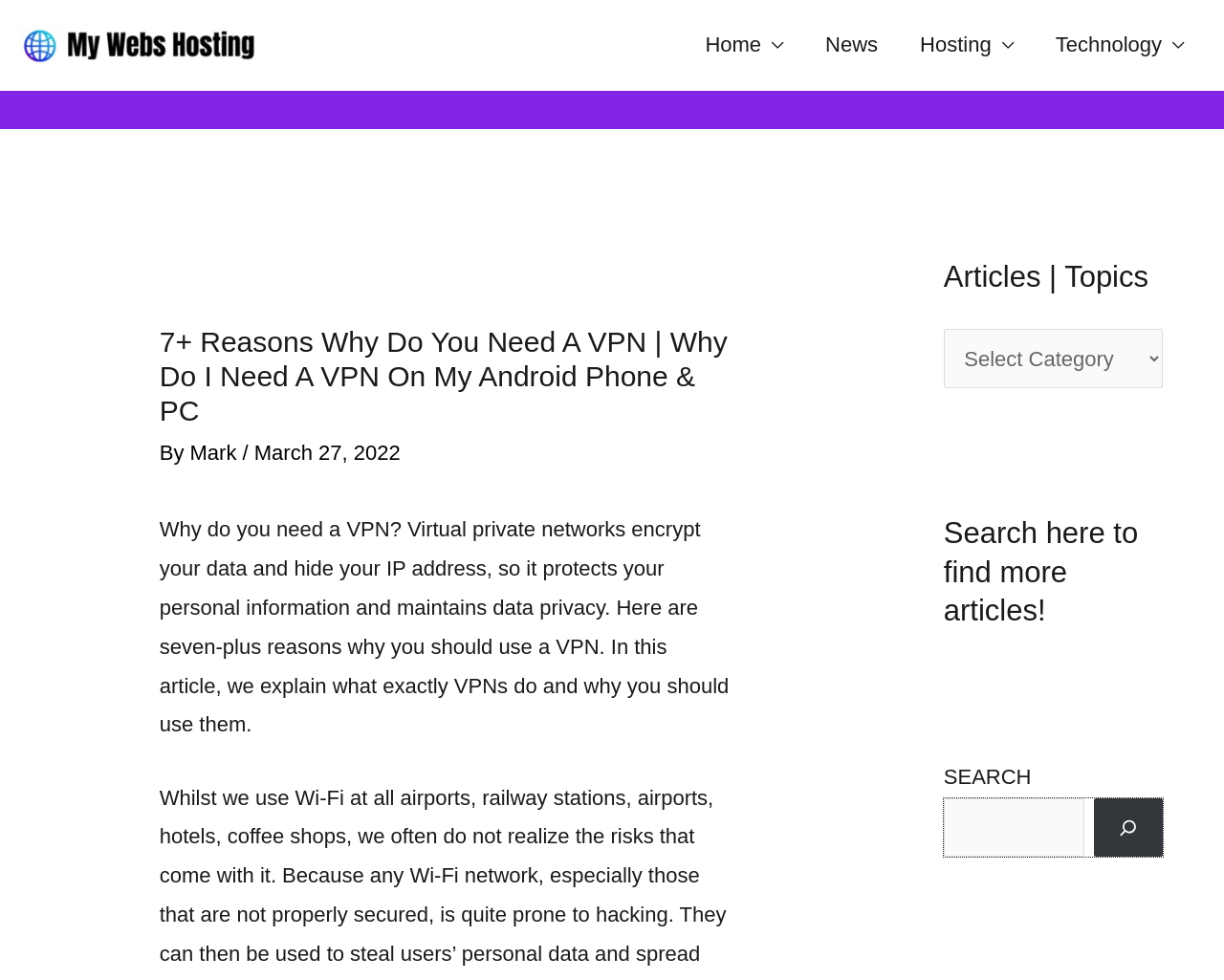Determine the main text heading of the webpage and provide its content.

7+ Reasons Why Do You Need A VPN | Why Do I Need A VPN On My Android Phone & PC